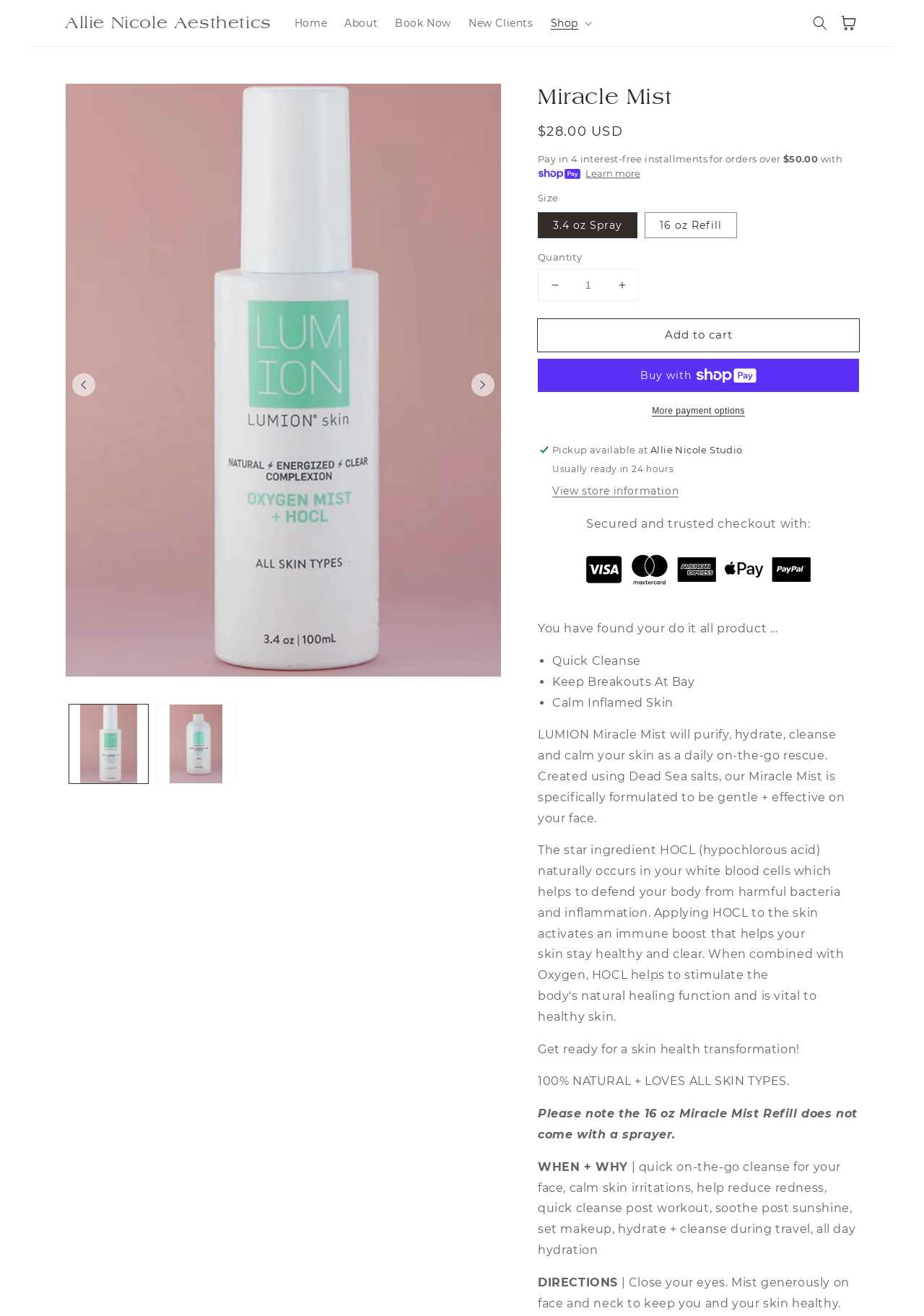Determine the bounding box coordinates of the region I should click to achieve the following instruction: "Search for products". Ensure the bounding box coordinates are four float numbers between 0 and 1, i.e., [left, top, right, bottom].

[0.87, 0.005, 0.905, 0.03]